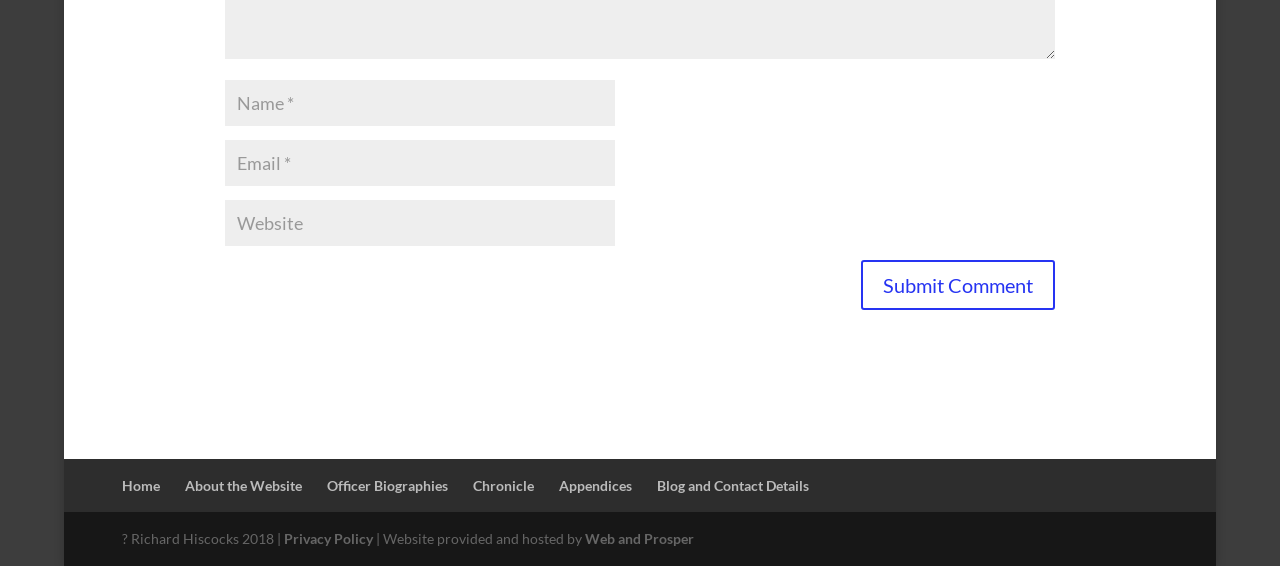Identify the bounding box coordinates for the element that needs to be clicked to fulfill this instruction: "View the privacy policy". Provide the coordinates in the format of four float numbers between 0 and 1: [left, top, right, bottom].

[0.222, 0.937, 0.291, 0.967]